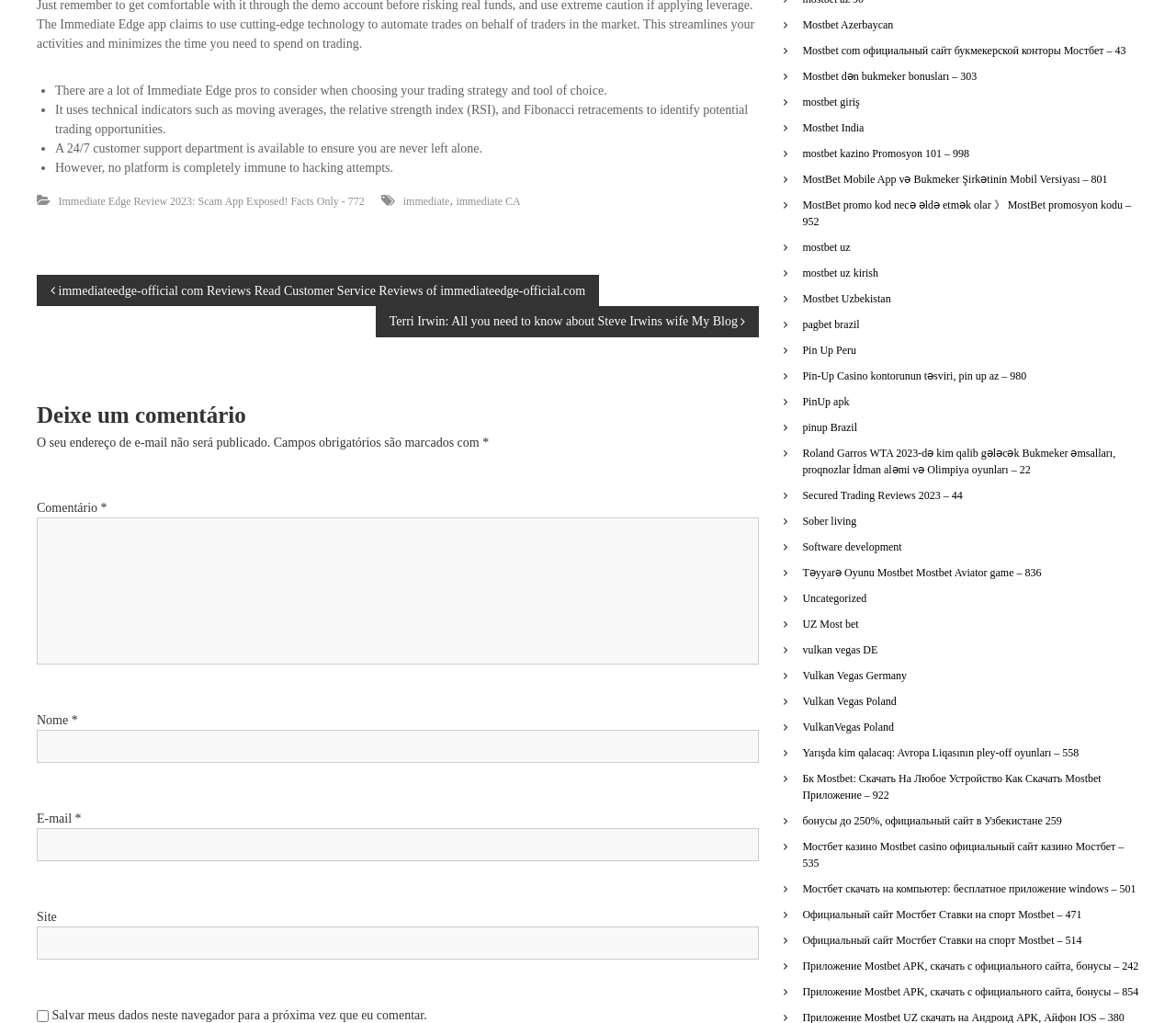How many links are in the footer section?
Using the image, answer in one word or phrase.

Many